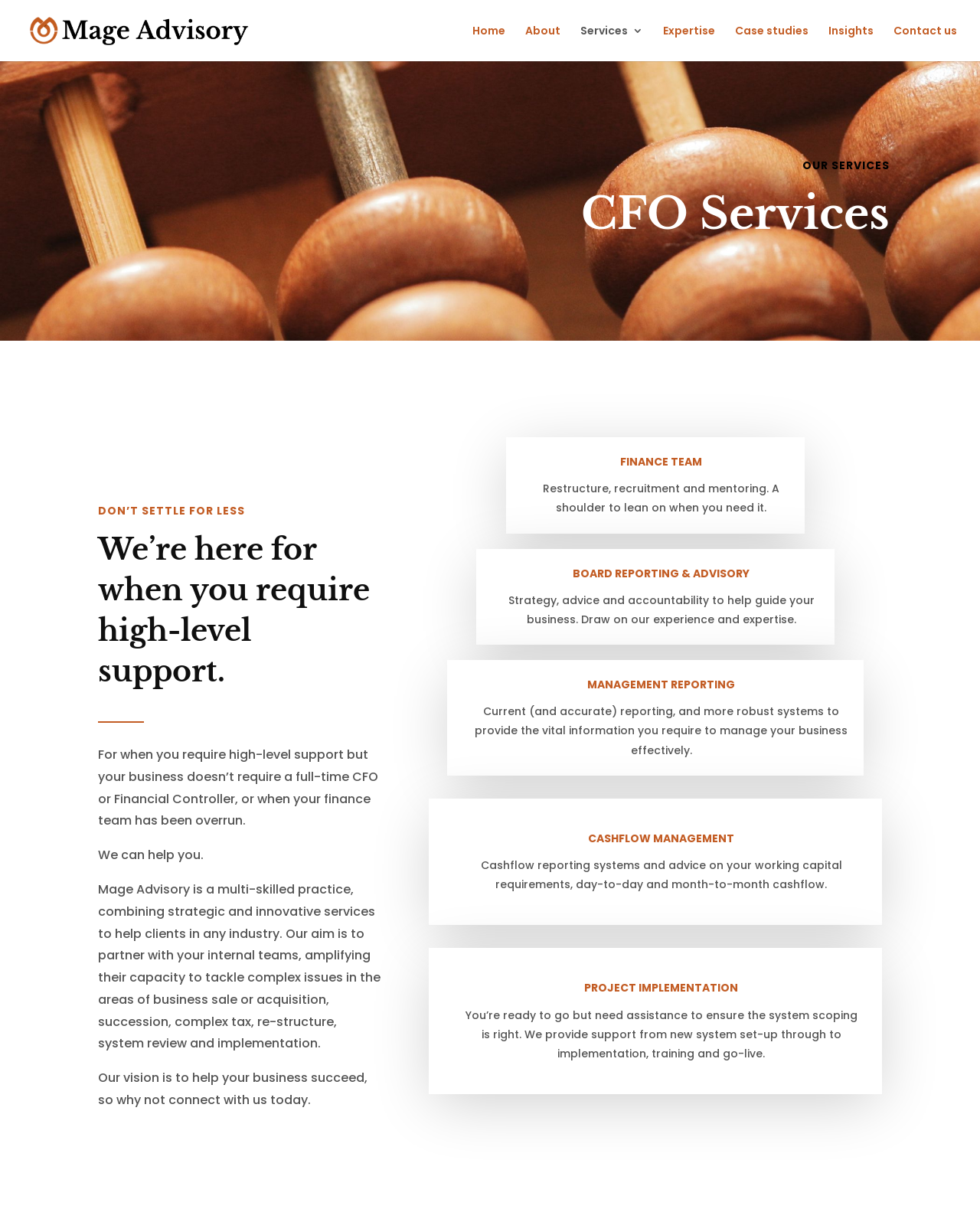What is the purpose of the 'CASHFLOW MANAGEMENT' service?
Identify the answer in the screenshot and reply with a single word or phrase.

Cashflow reporting systems